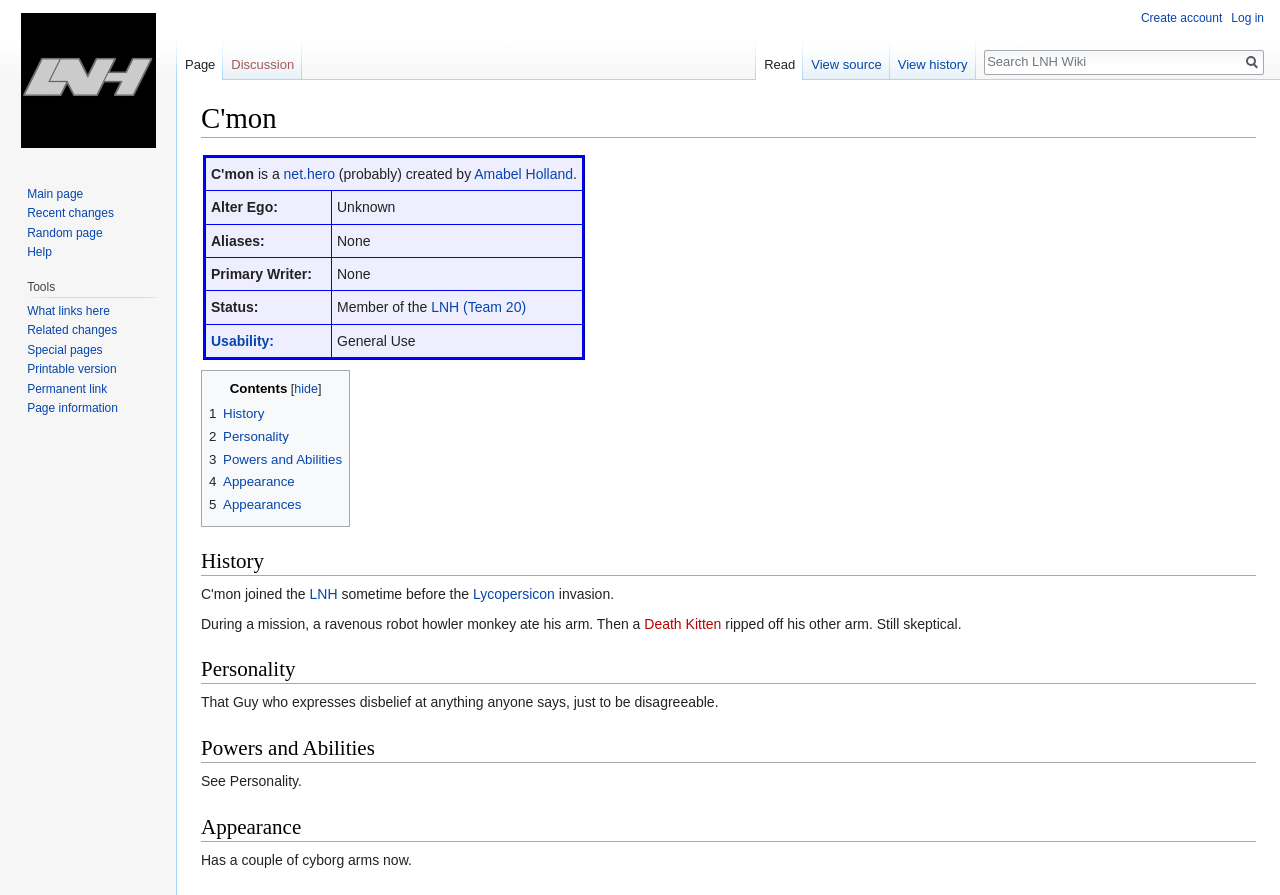Predict the bounding box coordinates of the area that should be clicked to accomplish the following instruction: "Search for something". The bounding box coordinates should consist of four float numbers between 0 and 1, i.e., [left, top, right, bottom].

[0.769, 0.057, 0.969, 0.08]